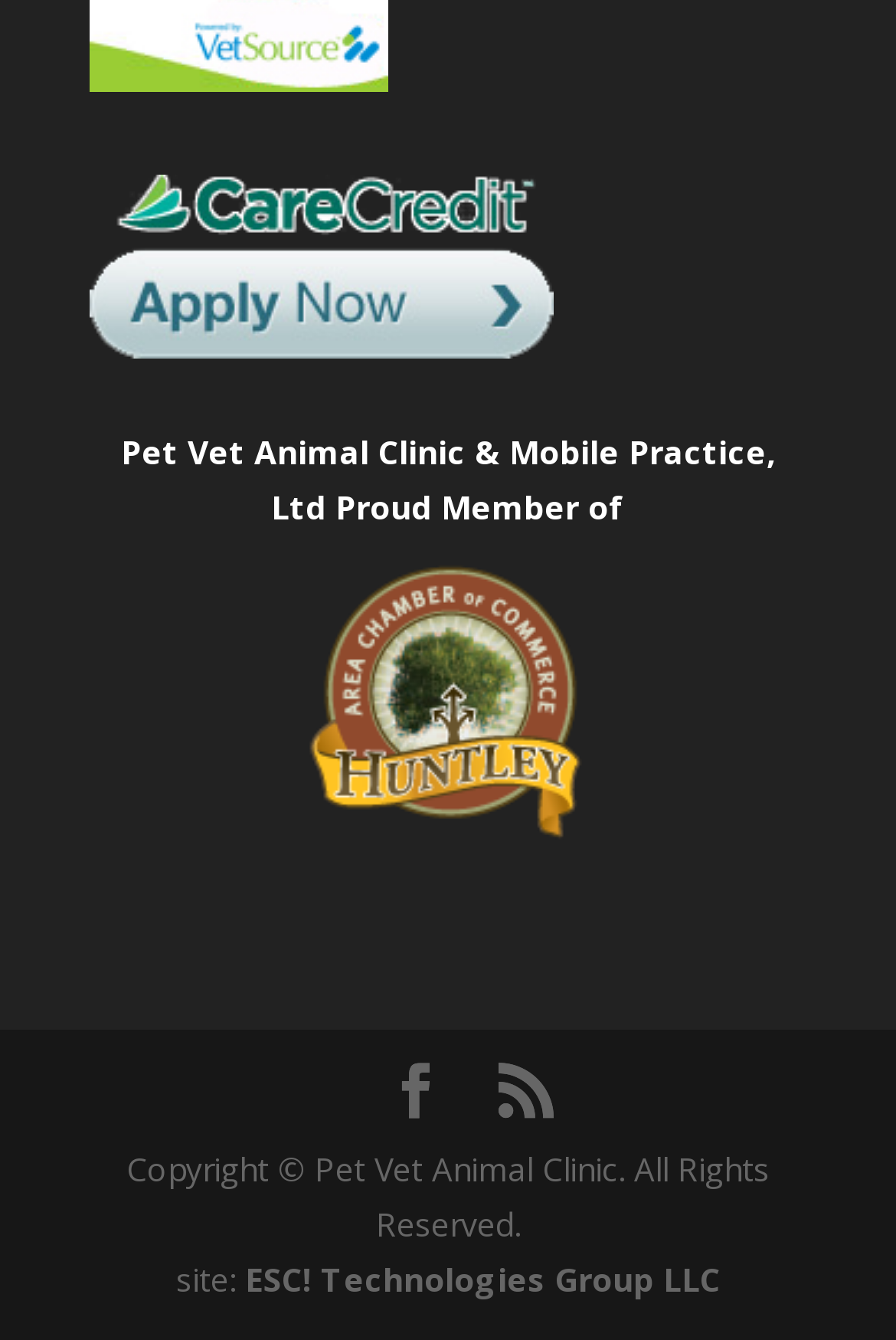Find the bounding box coordinates for the HTML element described in this sentence: "July 31, 2023July 31, 2023". Provide the coordinates as four float numbers between 0 and 1, in the format [left, top, right, bottom].

None